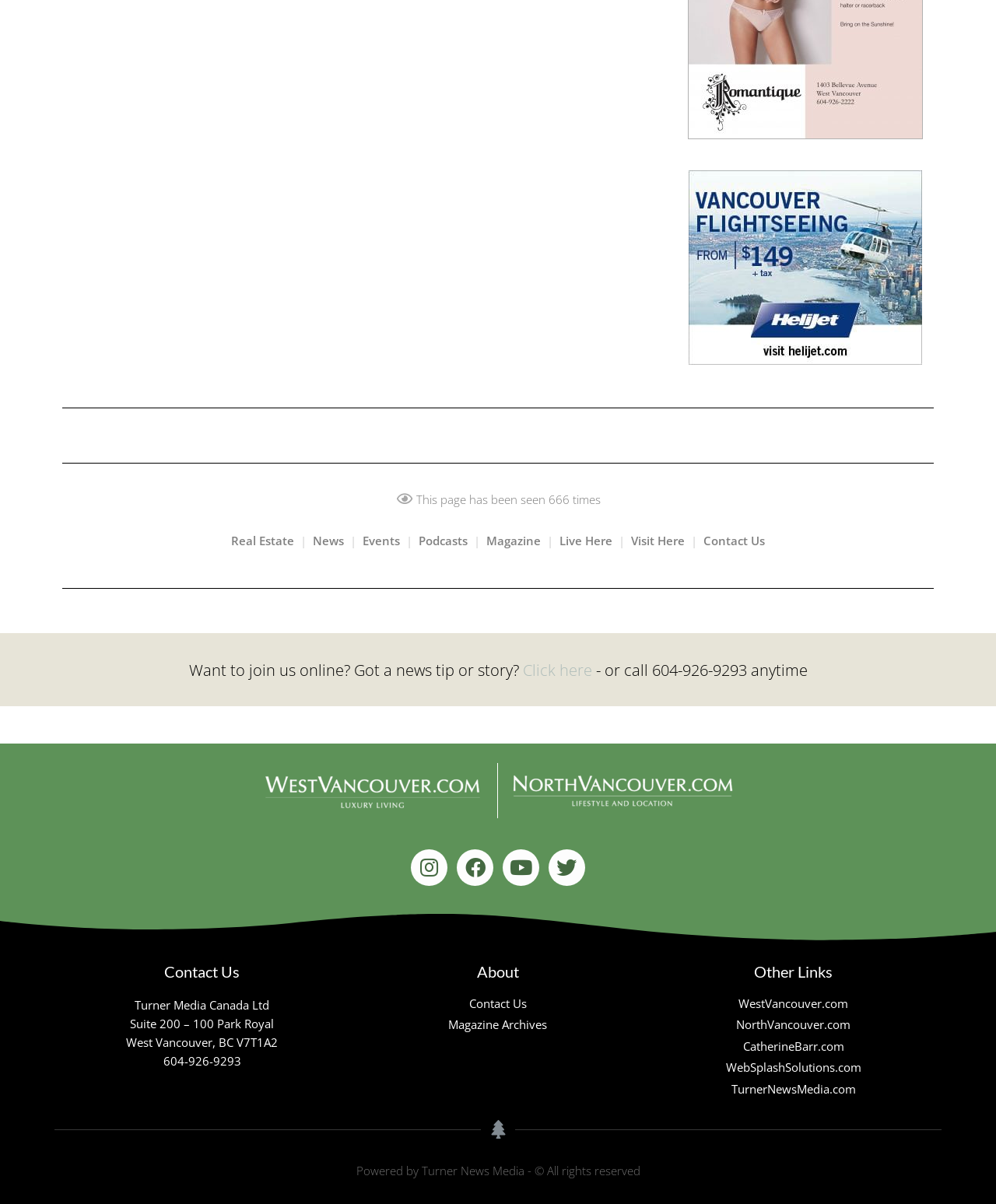Please reply to the following question with a single word or a short phrase:
What is the company name of the website owner?

Turner Media Canada Ltd